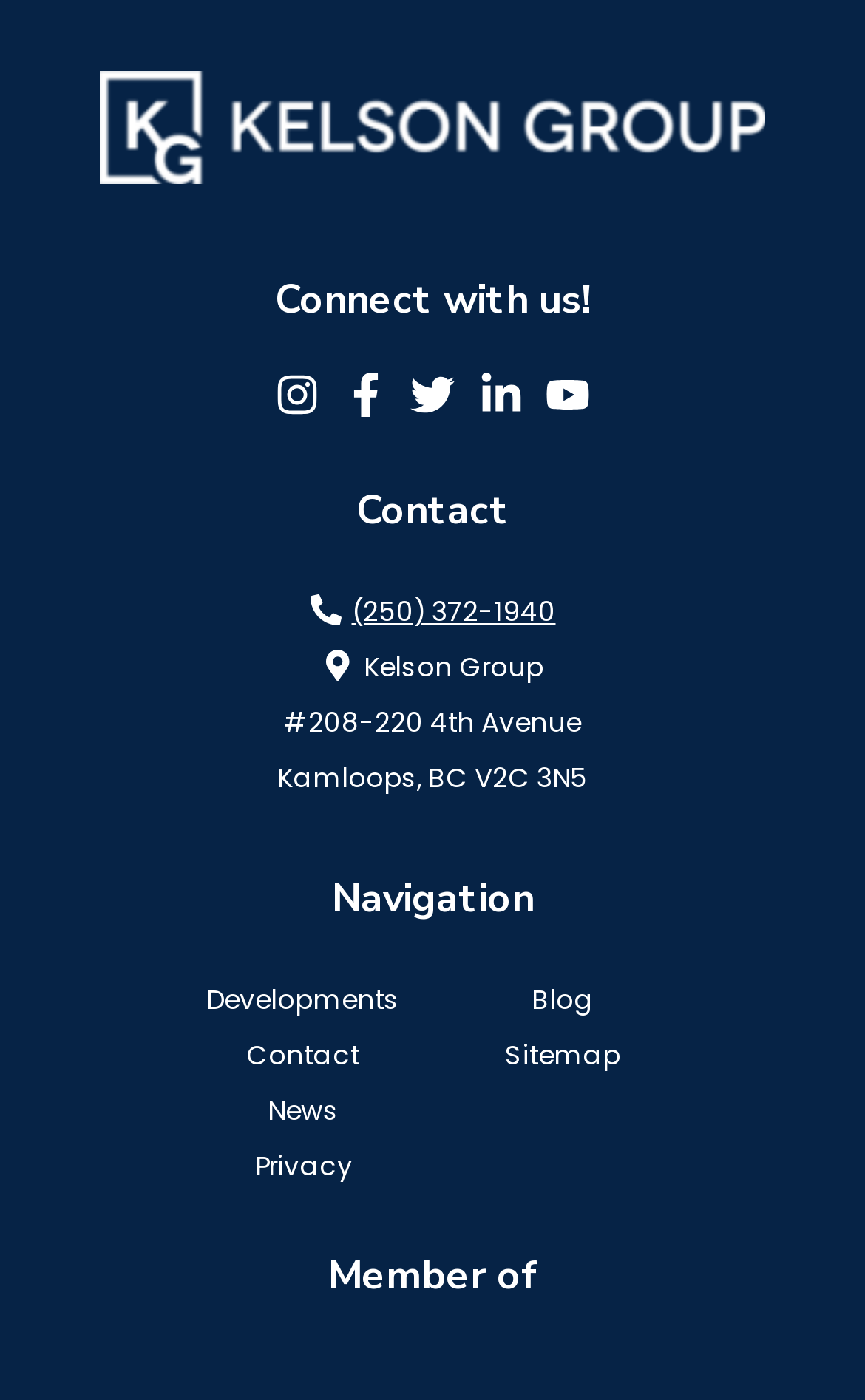Reply to the question with a brief word or phrase: How many navigation links are available?

5